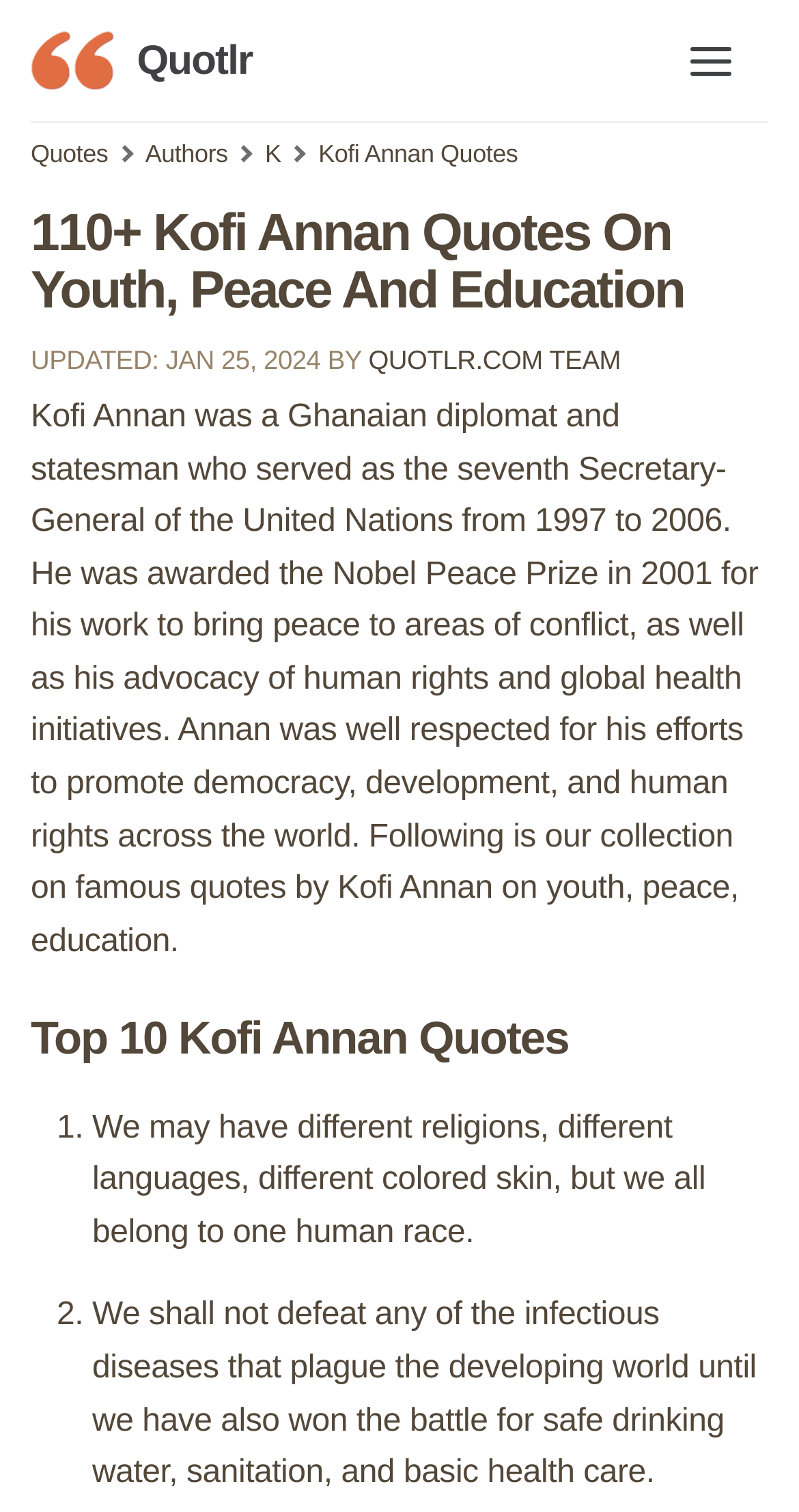How many Kofi Annan quotes are listed on this webpage?
Please provide a comprehensive answer based on the information in the image.

The webpage title mentions '110+ Kofi Annan Quotes On Youth, Peace And Education', indicating that there are more than 110 quotes listed on this webpage.